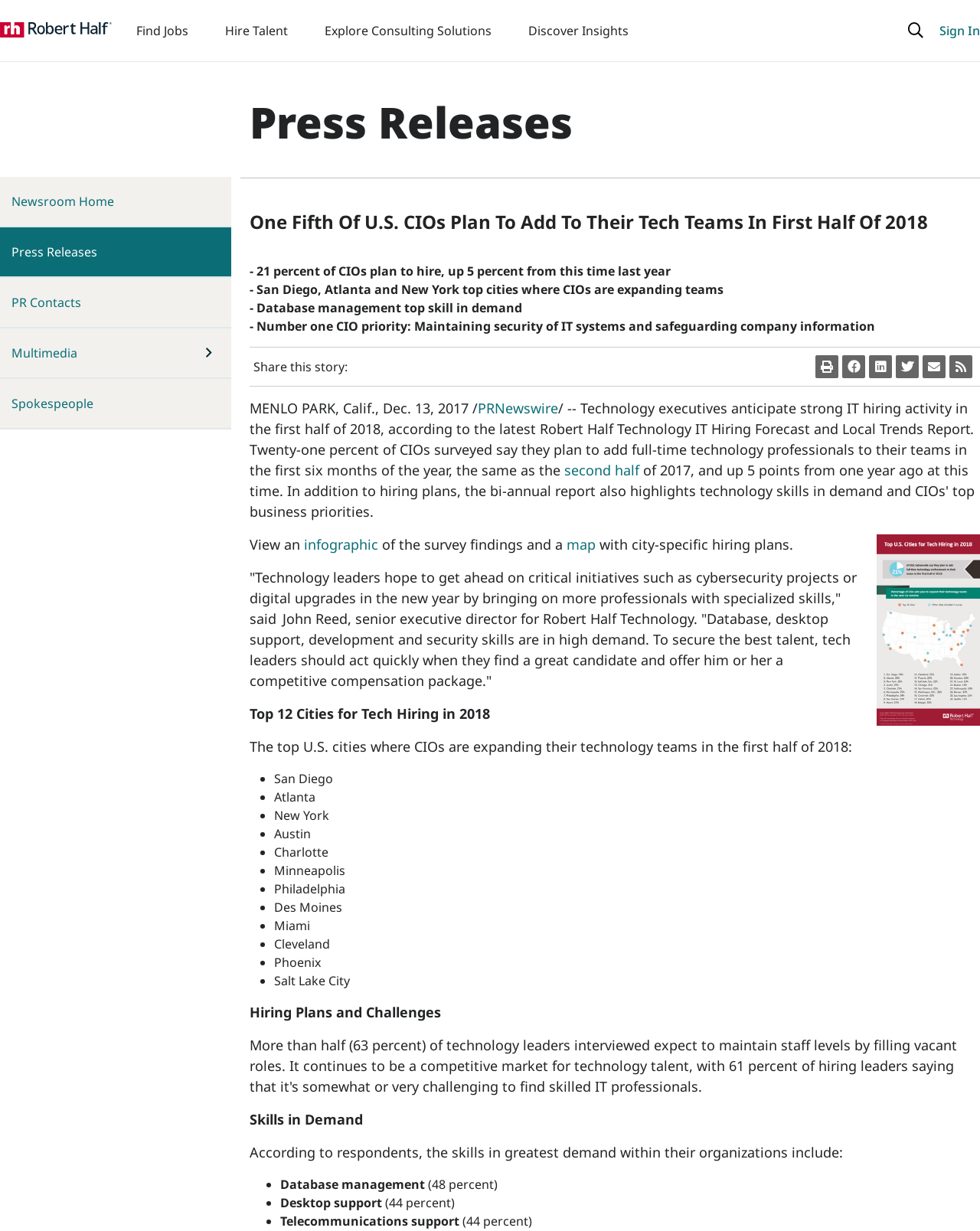Answer with a single word or phrase: 
What is the percentage of CIOs who plan to hire full-time technology professionals in the first half of 2018?

21 percent